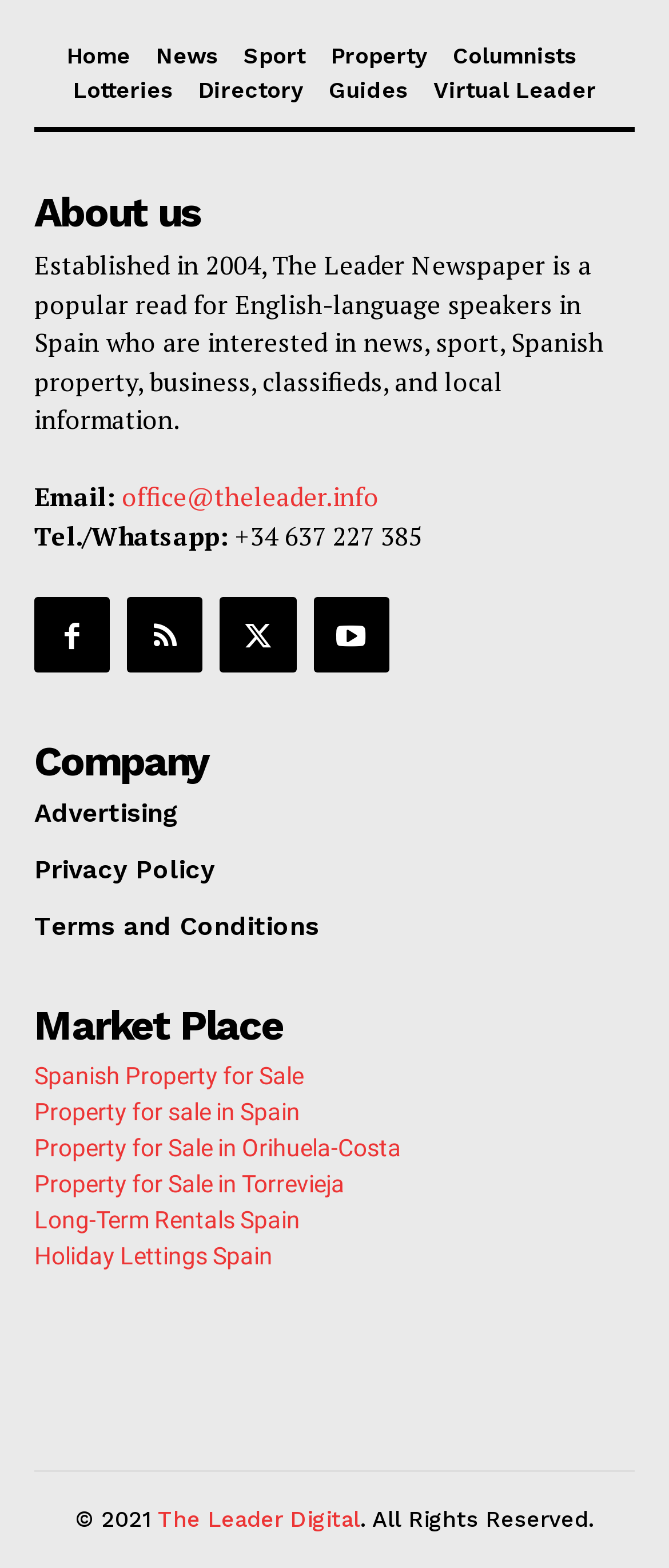What is the contact email?
Based on the image, answer the question in a detailed manner.

The contact email can be found in the link element with the text 'office@theleader.info', which is located near the 'Email:' StaticText element.